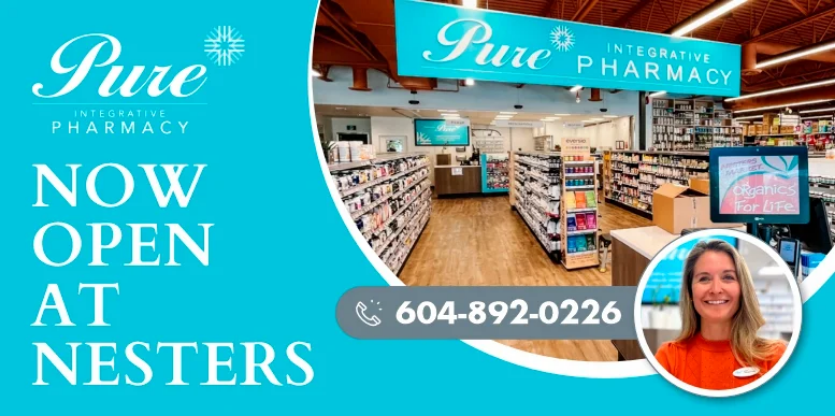What is the color scheme of the pharmacy?
Refer to the image and give a detailed answer to the query.

The color scheme of the pharmacy is bright turquoise and white, which contributes to a fresh and modern feel, inviting patrons to explore what the pharmacy has to offer.